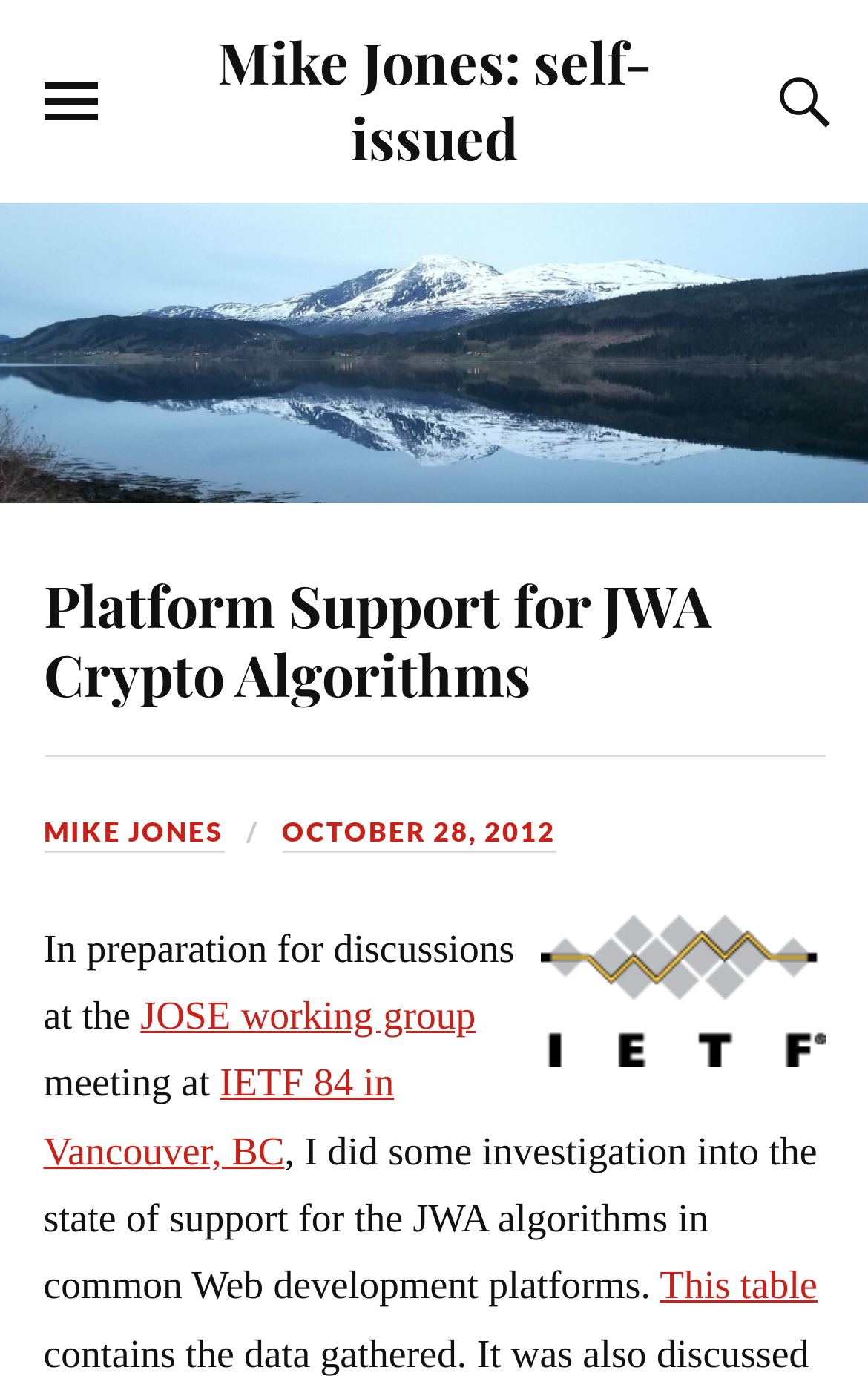Using the information shown in the image, answer the question with as much detail as possible: What is the author's name?

The author's name is mentioned in the link 'Mike Jones: self-issued' at the top of the webpage, and also in the link 'MIKE JONES' in the main content area.